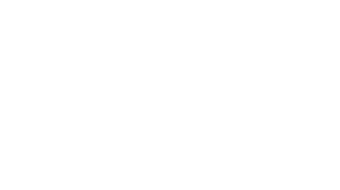Has the website seen an increase in traffic?
Please answer the question as detailed as possible.

According to the caption, following the website's launch, there were significant increases in visitor traffic, which suggests that the website has become more popular and is attracting more visitors.